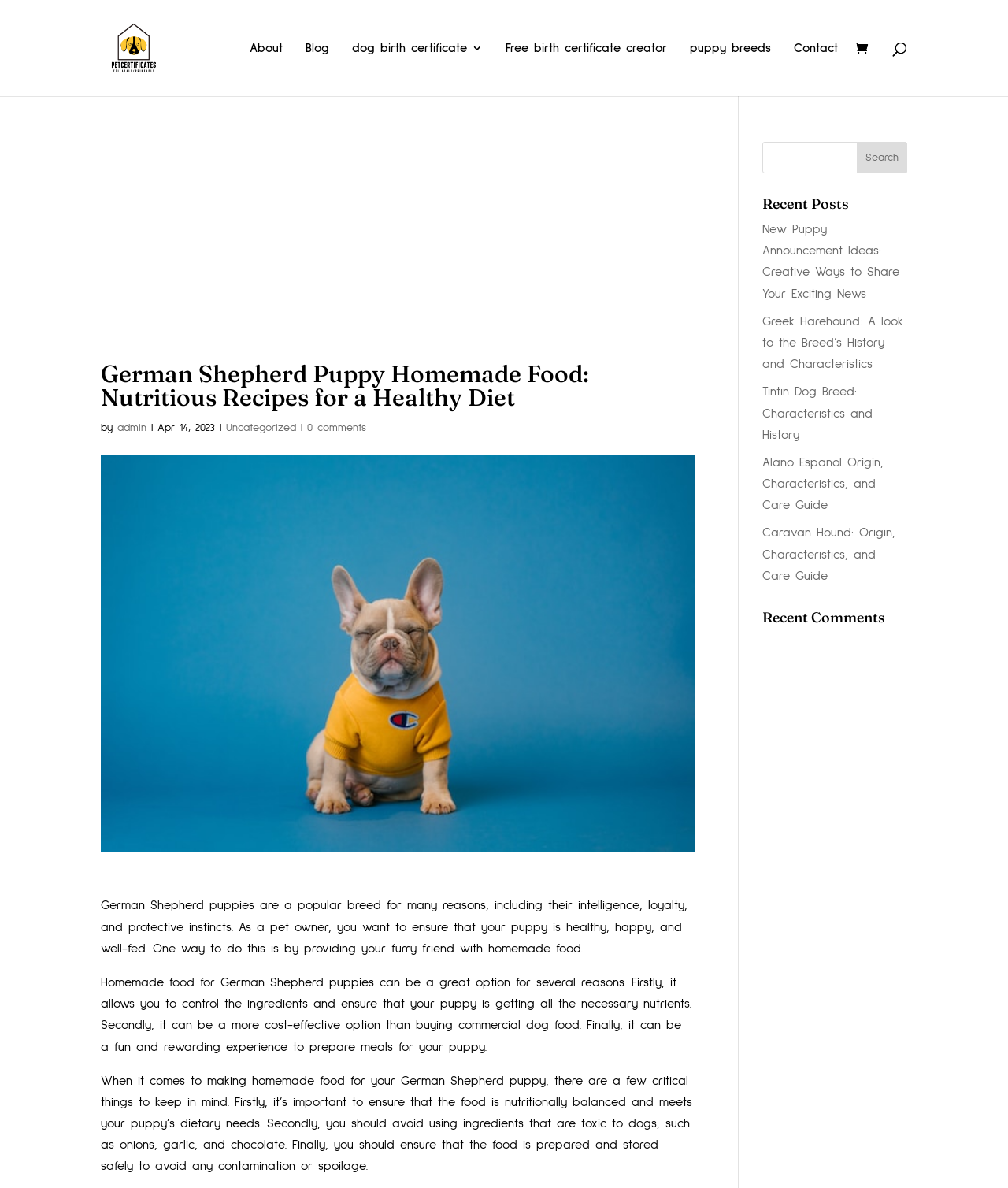Respond to the question with just a single word or phrase: 
What is the date of the current article?

Apr 14, 2023